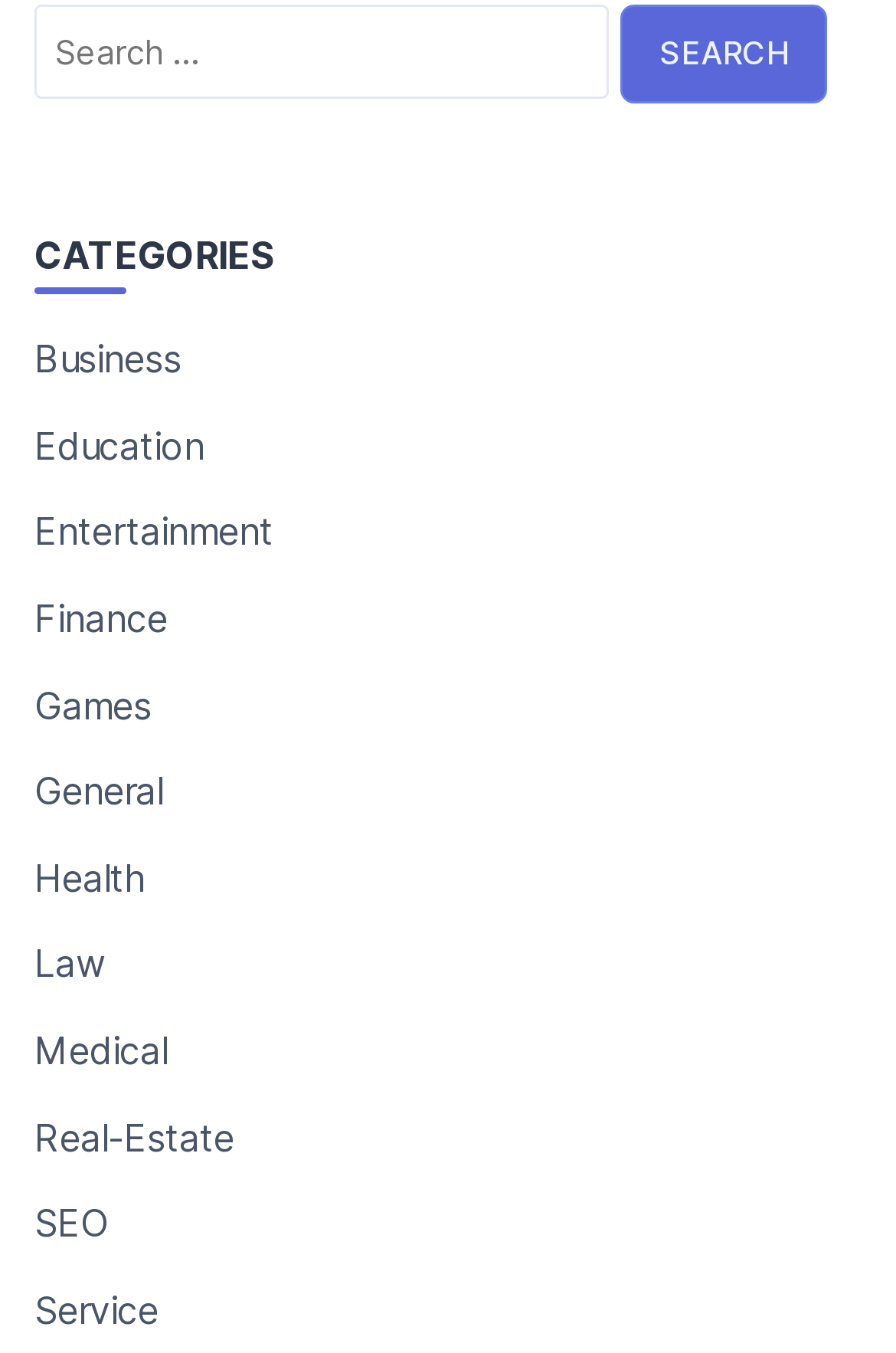Kindly determine the bounding box coordinates for the clickable area to achieve the given instruction: "Click on the Business category".

[0.038, 0.249, 0.203, 0.282]